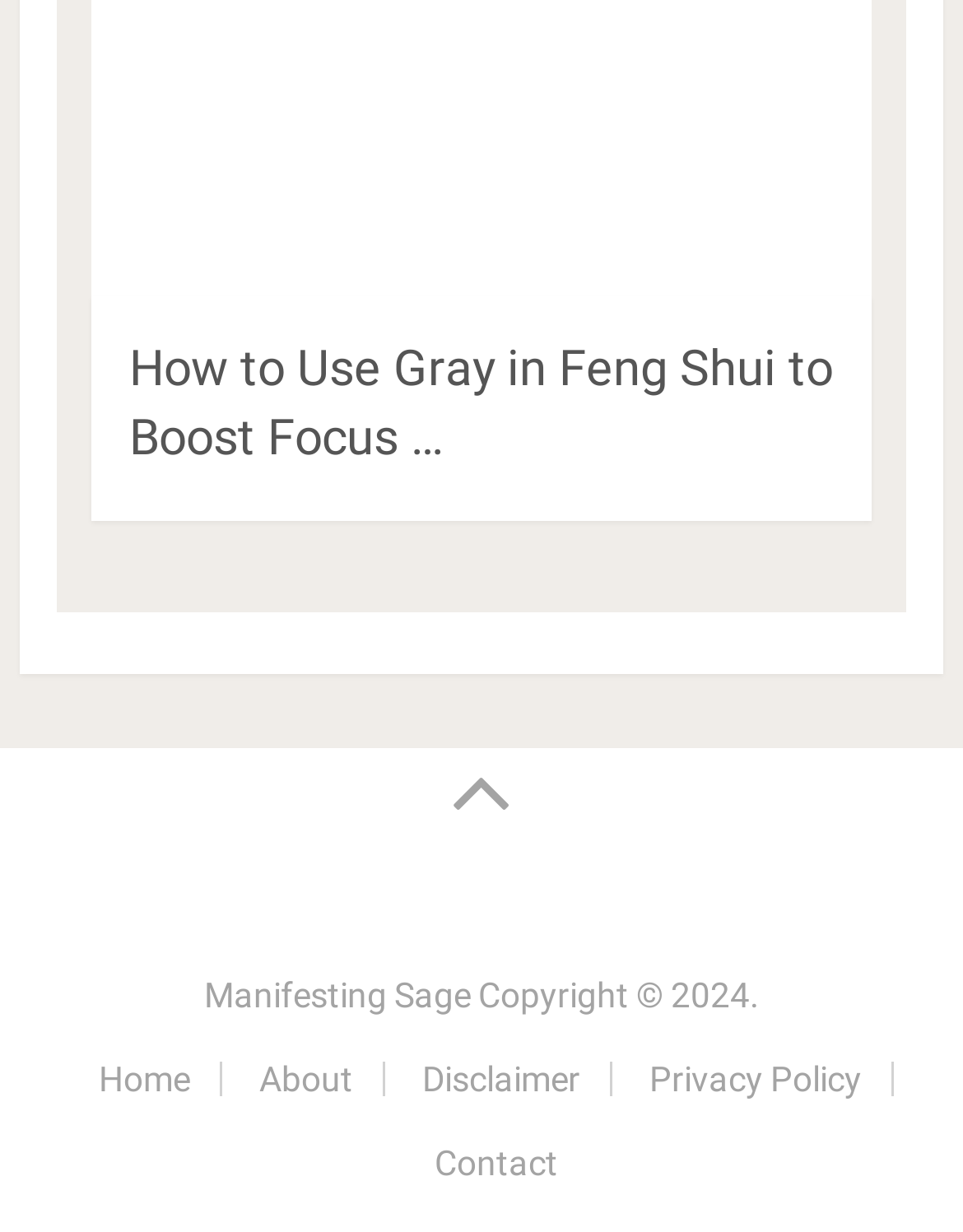Identify the bounding box coordinates of the specific part of the webpage to click to complete this instruction: "Visit the 'Manifesting Sage' page".

[0.212, 0.792, 0.488, 0.824]